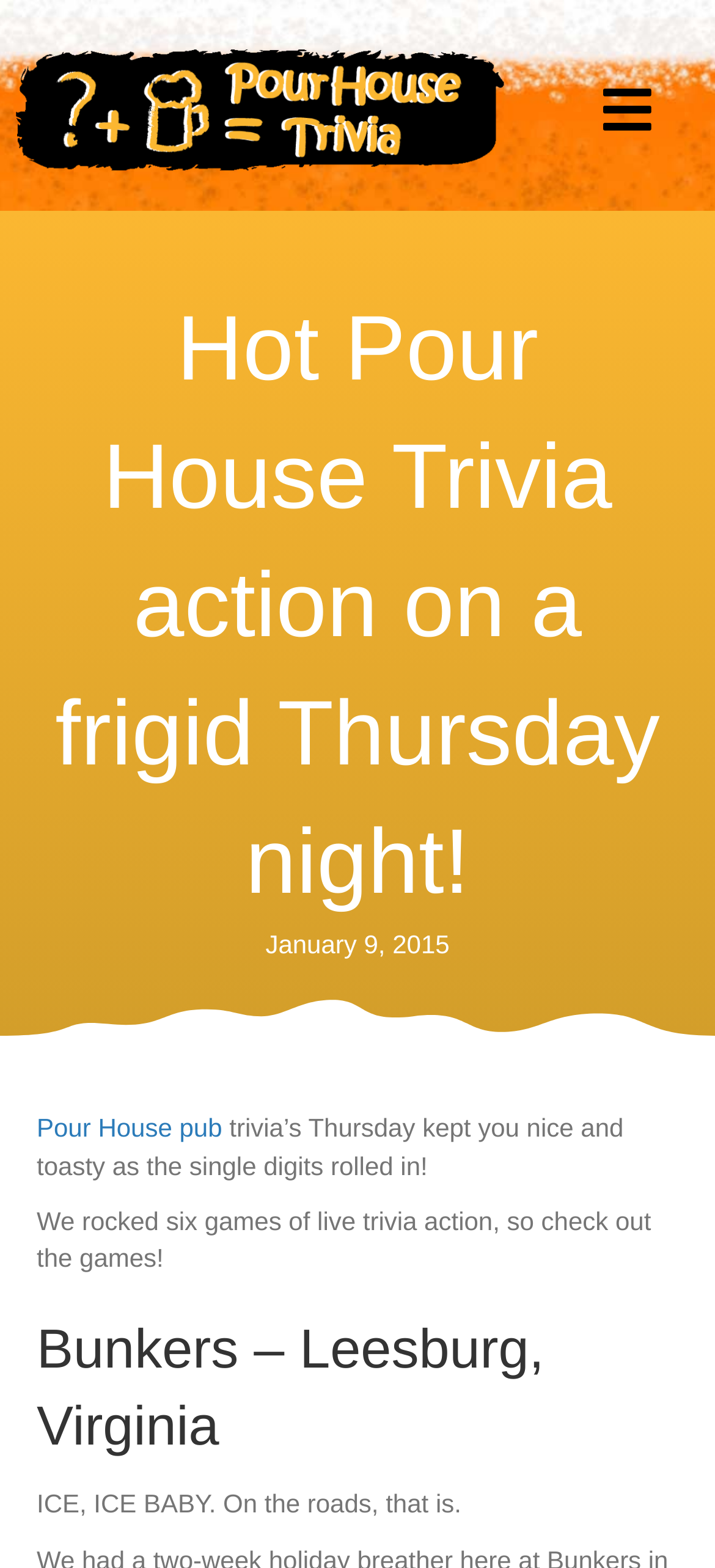Write a detailed summary of the webpage, including text, images, and layout.

The webpage appears to be a blog post about a trivia event at a pub called Pour House. At the top of the page, there is a logo or icon of Pour House, accompanied by a link to the pub's website. Below the logo, there is a large heading that reads "Hot Pour House Trivia action on a frigid Thursday night!".

To the right of the heading, there is a smaller text that indicates the date of the post, "January 9, 2015". Below the date, there is a paragraph of text that summarizes the event, stating that the pub's trivia night kept people warm on a cold Thursday, and that there were six games of live trivia action.

Further down the page, there is a subheading that reads "Bunkers – Leesburg, Virginia", which is also a link to a specific page or website. Below the subheading, there is another paragraph of text that mentions something about icy roads.

At the very bottom of the page, there is a wide image that spans the entire width of the page, but its content is not described.